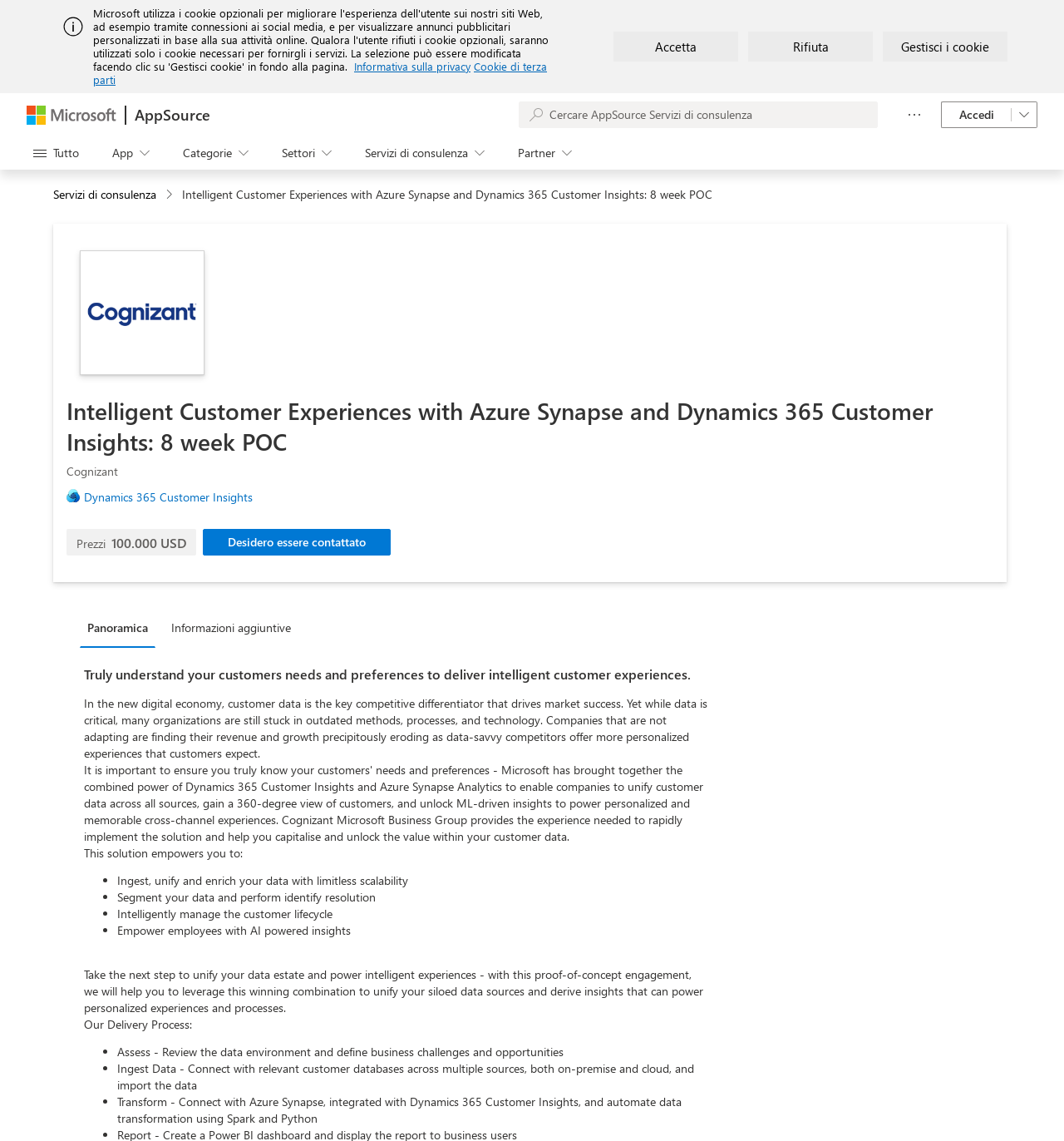Specify the bounding box coordinates of the region I need to click to perform the following instruction: "Click on the Microsoft link". The coordinates must be four float numbers in the range of 0 to 1, i.e., [left, top, right, bottom].

[0.025, 0.092, 0.109, 0.109]